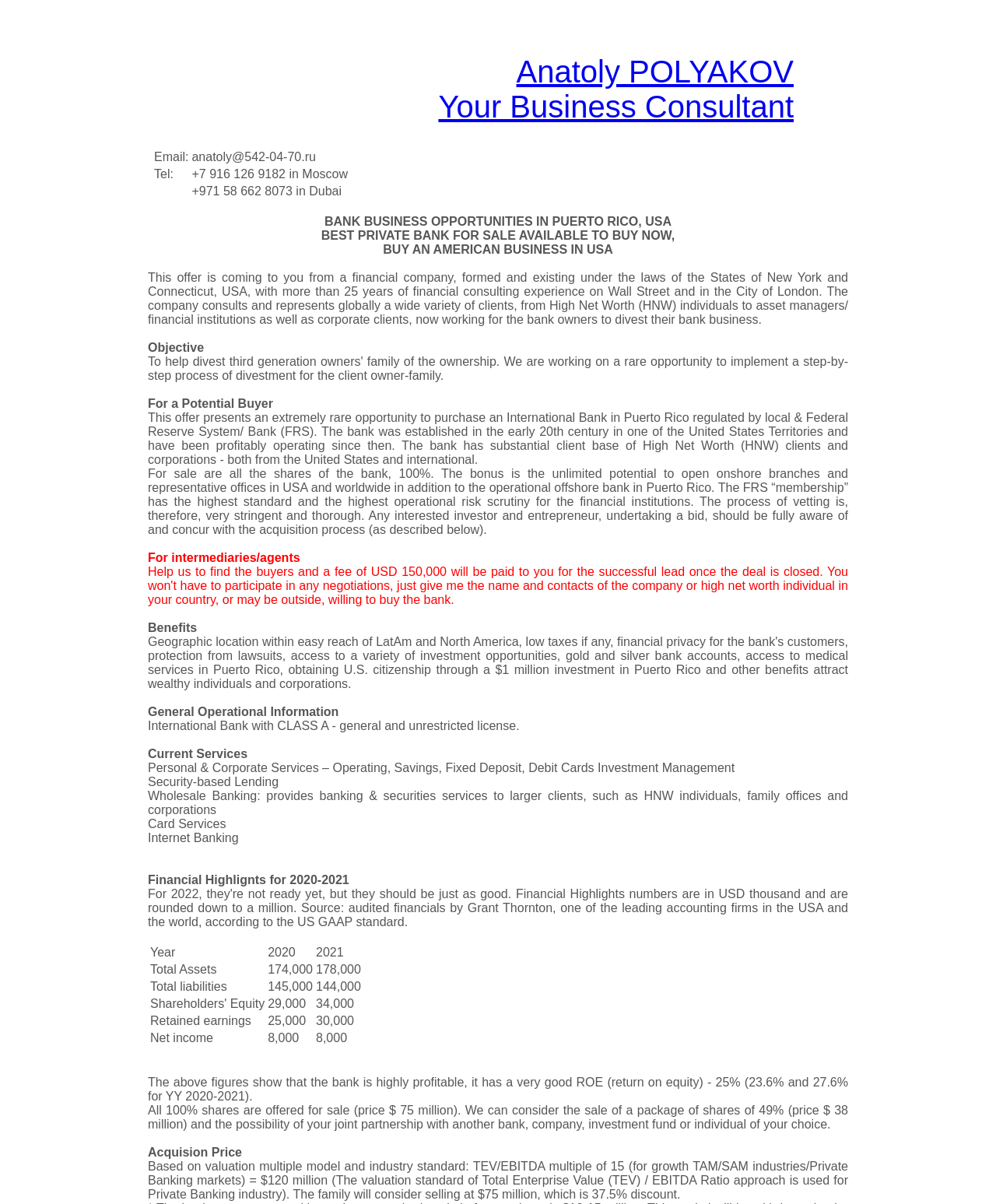Using the information from the screenshot, answer the following question thoroughly:
What is the net income of the bank in 2020 and 2021?

The net income of the bank in 2020 and 2021 is 8,000, which is mentioned in the LayoutTable element with the text 'Net income' and the corresponding values '8,000' for both years.